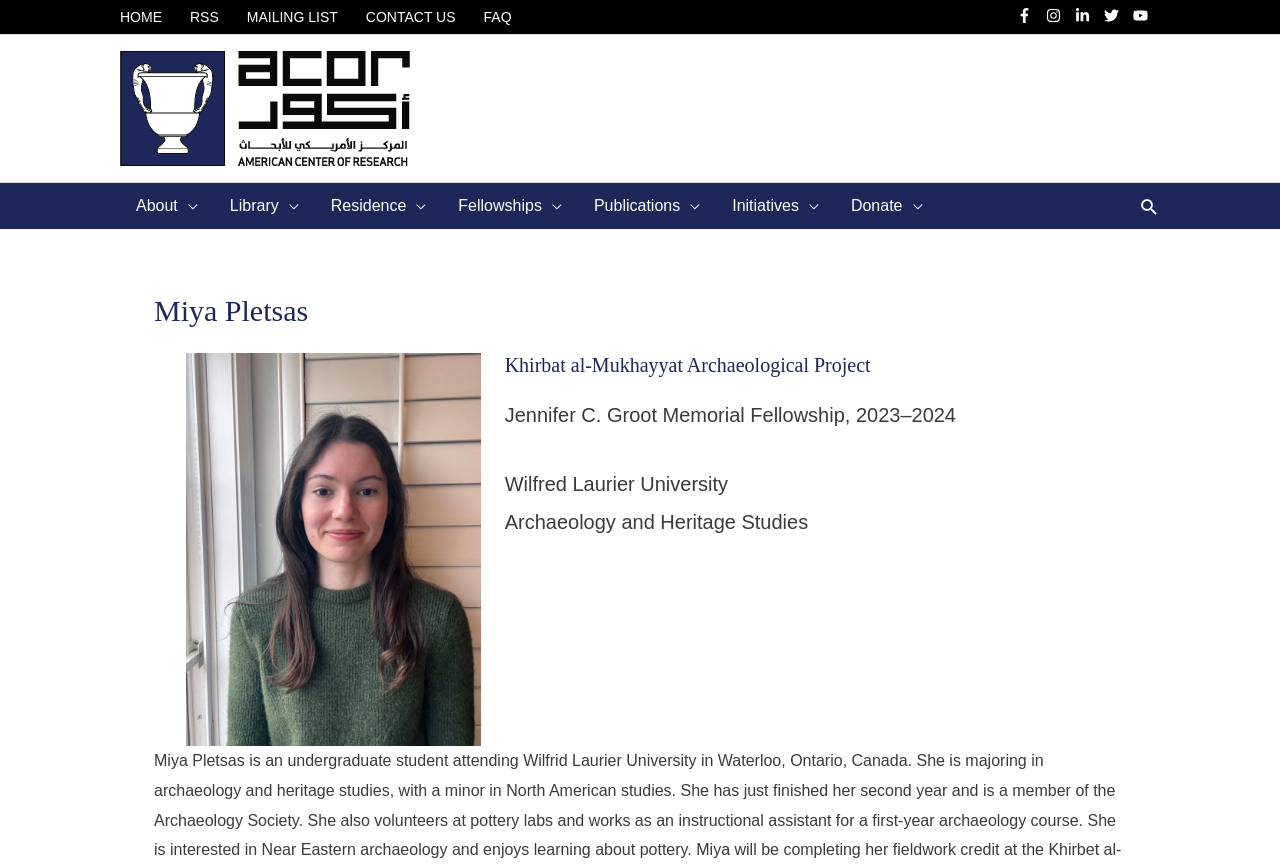Please find the bounding box coordinates of the element that must be clicked to perform the given instruction: "search for something". The coordinates should be four float numbers from 0 to 1, i.e., [left, top, right, bottom].

[0.89, 0.226, 0.906, 0.25]